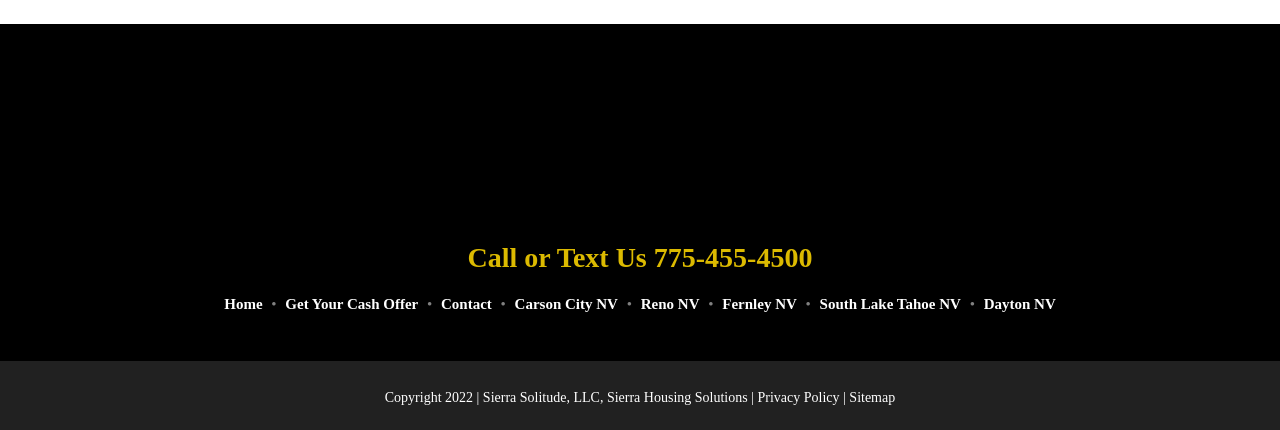Please find the bounding box coordinates of the clickable region needed to complete the following instruction: "Get a cash offer". The bounding box coordinates must consist of four float numbers between 0 and 1, i.e., [left, top, right, bottom].

[0.223, 0.687, 0.327, 0.729]